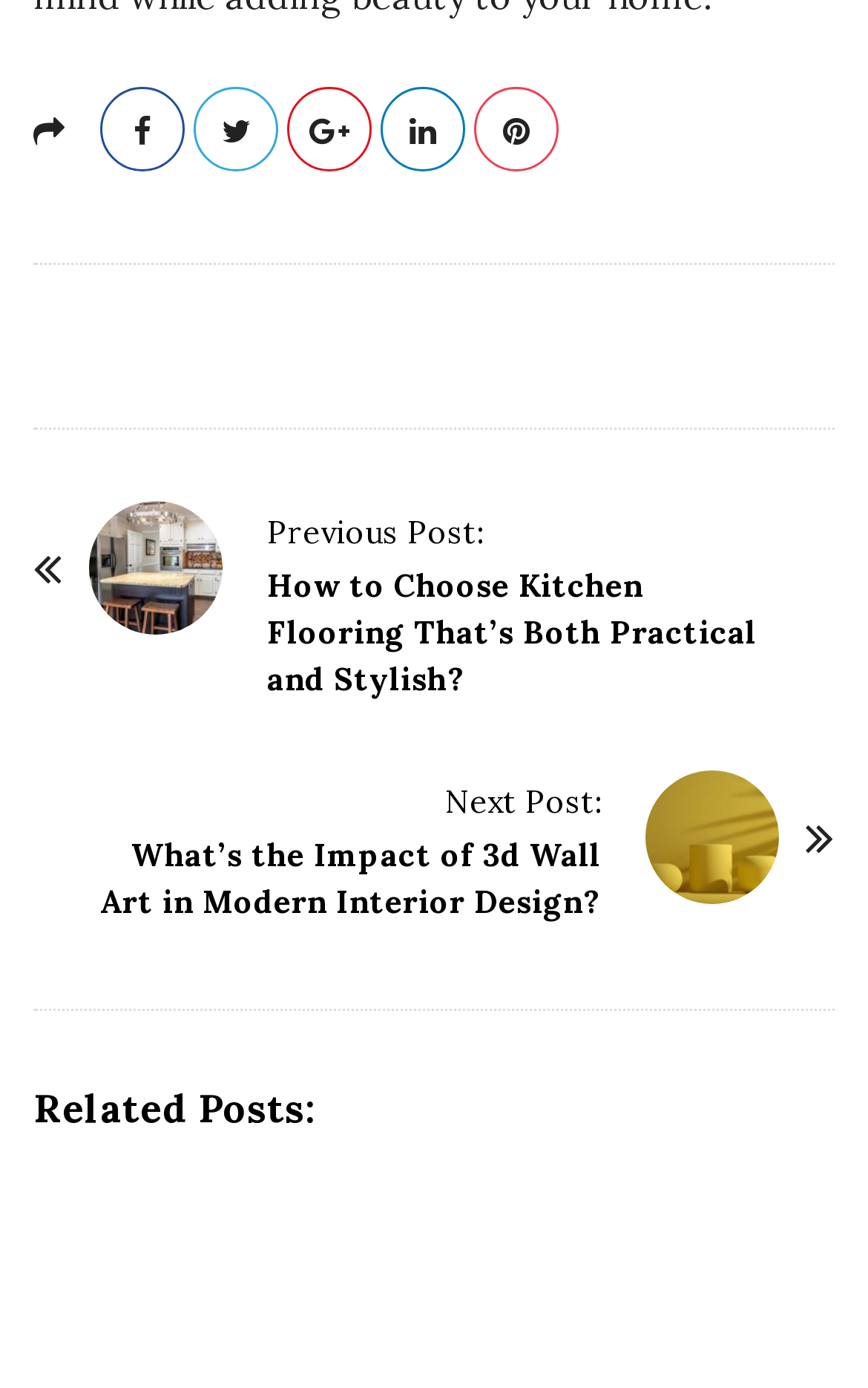Locate the bounding box coordinates of the UI element described by: "Previous Post:". The bounding box coordinates should consist of four float numbers between 0 and 1, i.e., [left, top, right, bottom].

[0.308, 0.367, 0.556, 0.397]